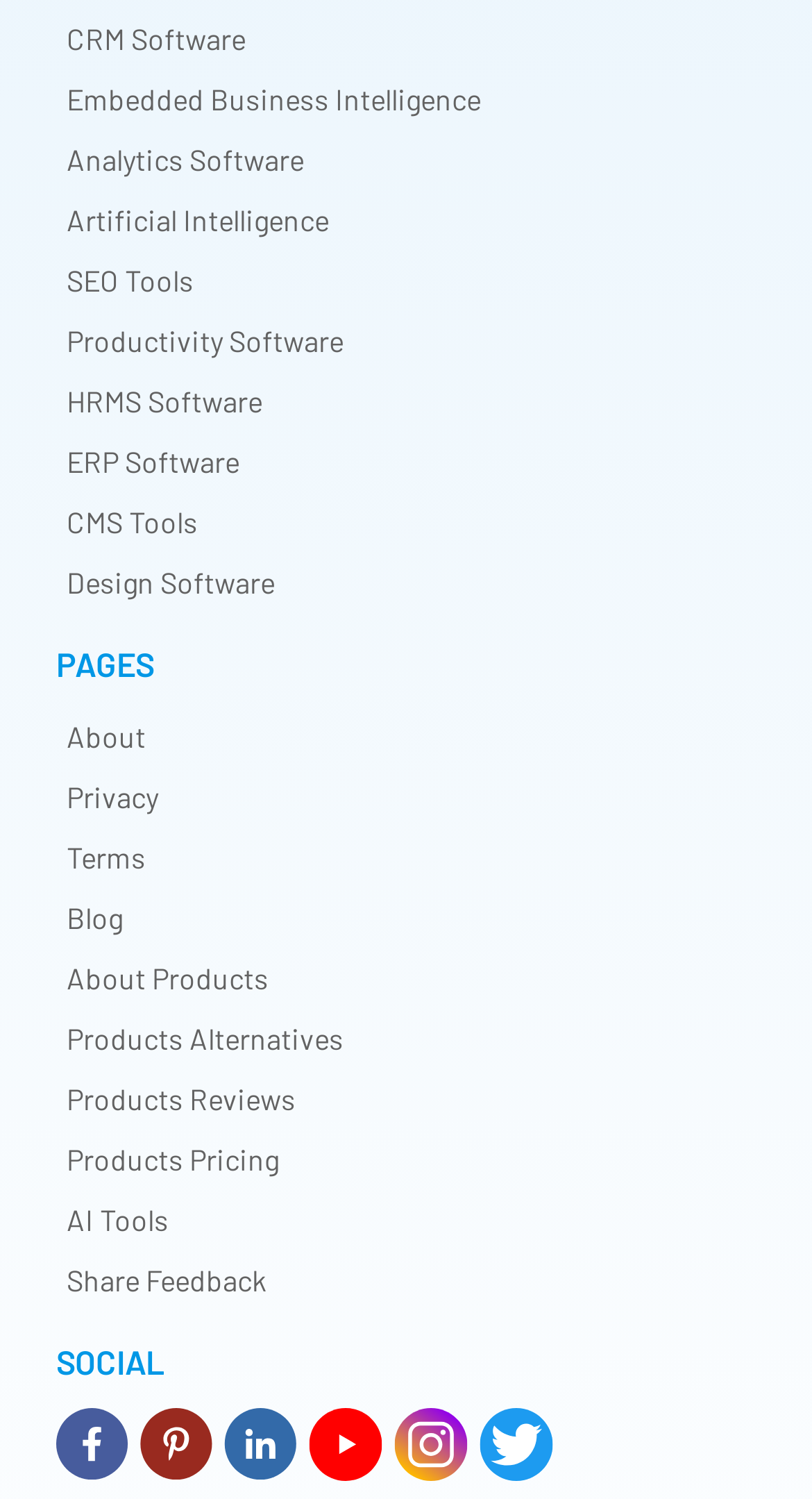Please determine the bounding box coordinates of the clickable area required to carry out the following instruction: "Visit About page". The coordinates must be four float numbers between 0 and 1, represented as [left, top, right, bottom].

[0.082, 0.479, 0.179, 0.503]